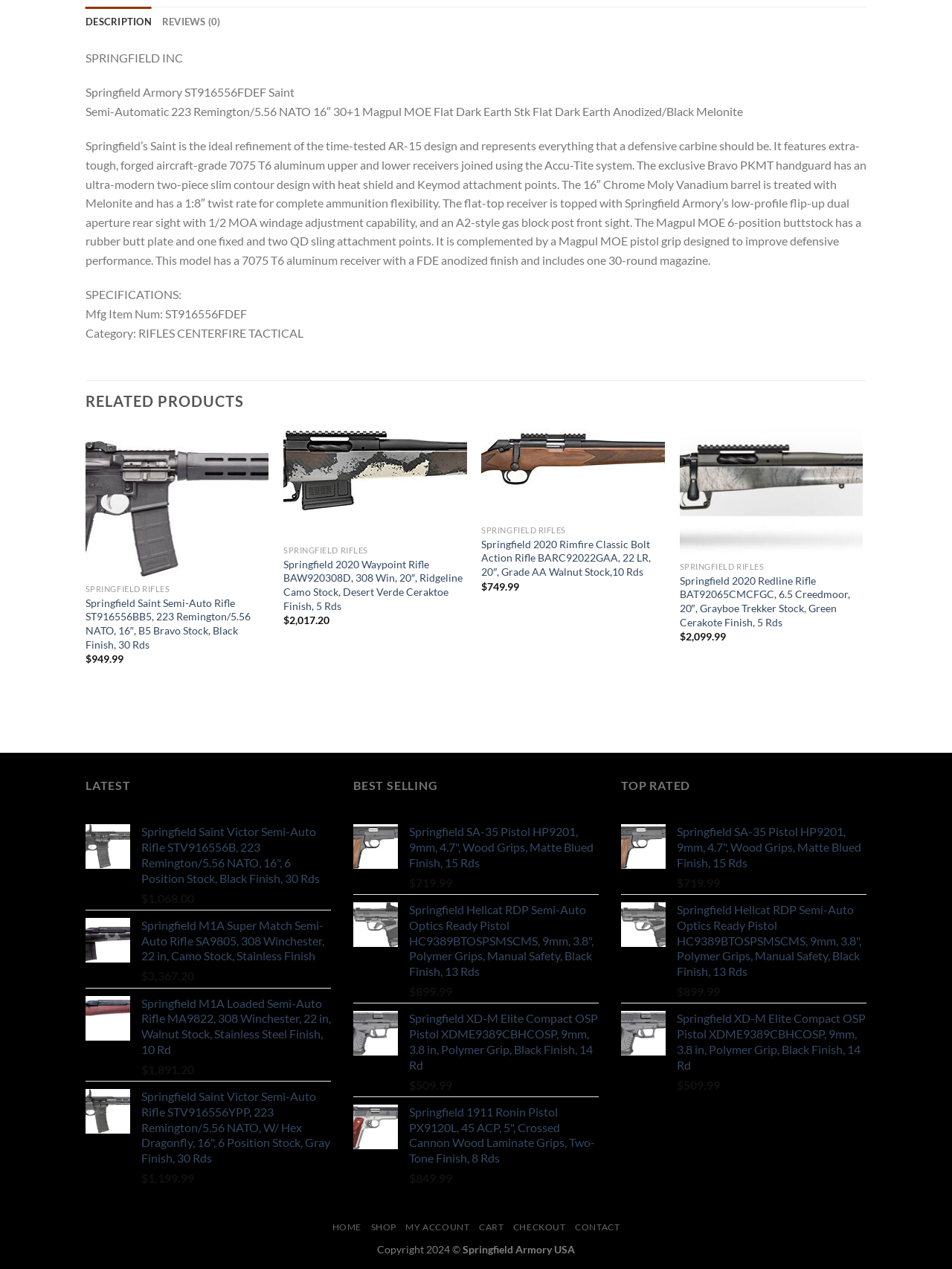Identify the bounding box coordinates for the UI element described as follows: parent_node: Add to wishlist aria-label="Previous". Use the format (top-left x, top-left y, bottom-right x, bottom-right y) and ensure all values are floating point numbers between 0 and 1.

[0.079, 0.336, 0.102, 0.592]